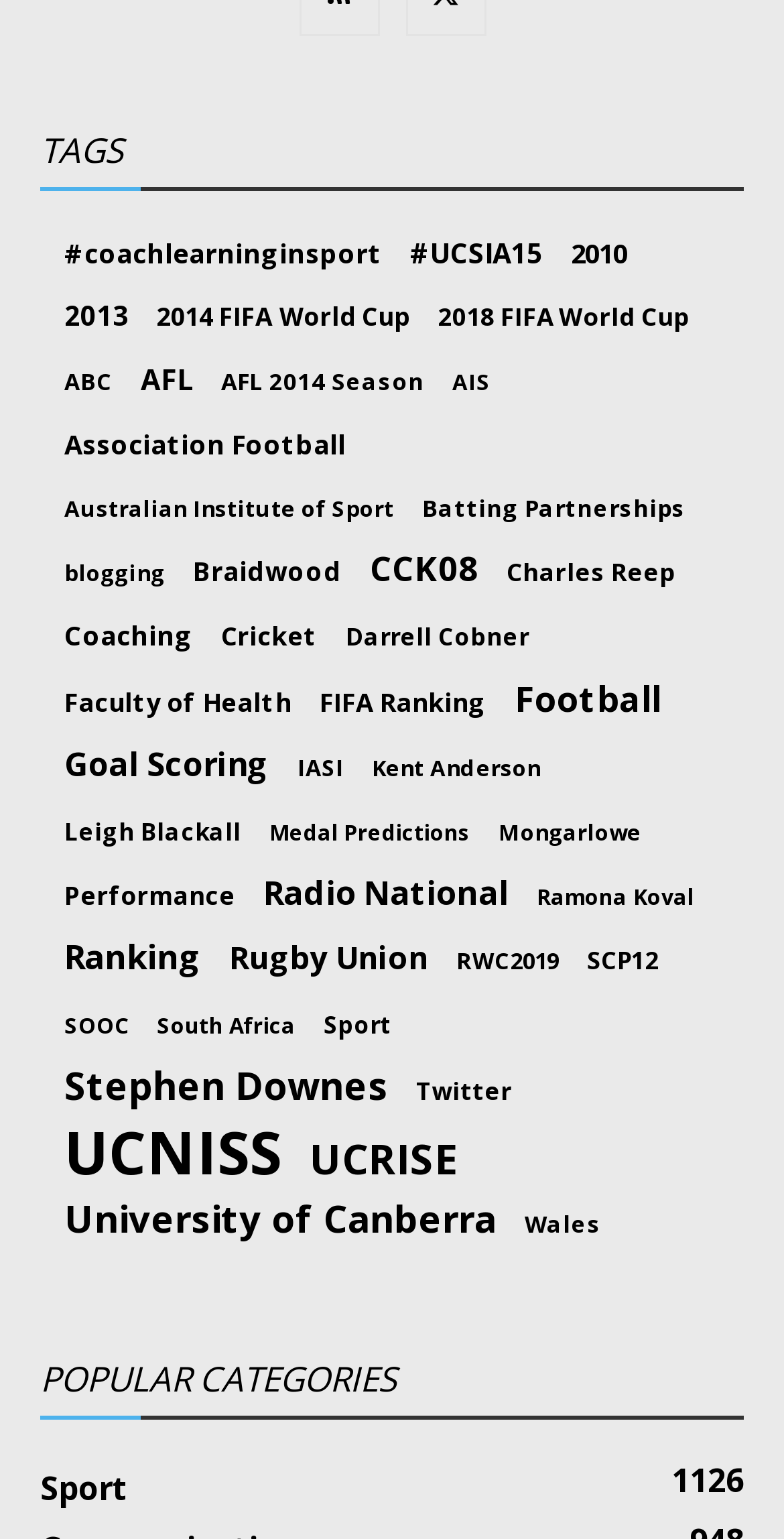How many links have 'Sport' in their text?
Please ensure your answer is as detailed and informative as possible.

I searched for links that have 'Sport' in their text and found three links: 'Sport (18 items)', 'Sport 1126', and 'Faculty of Health (22 items)' which has 'Sport' in its text. There are 3 links in total.